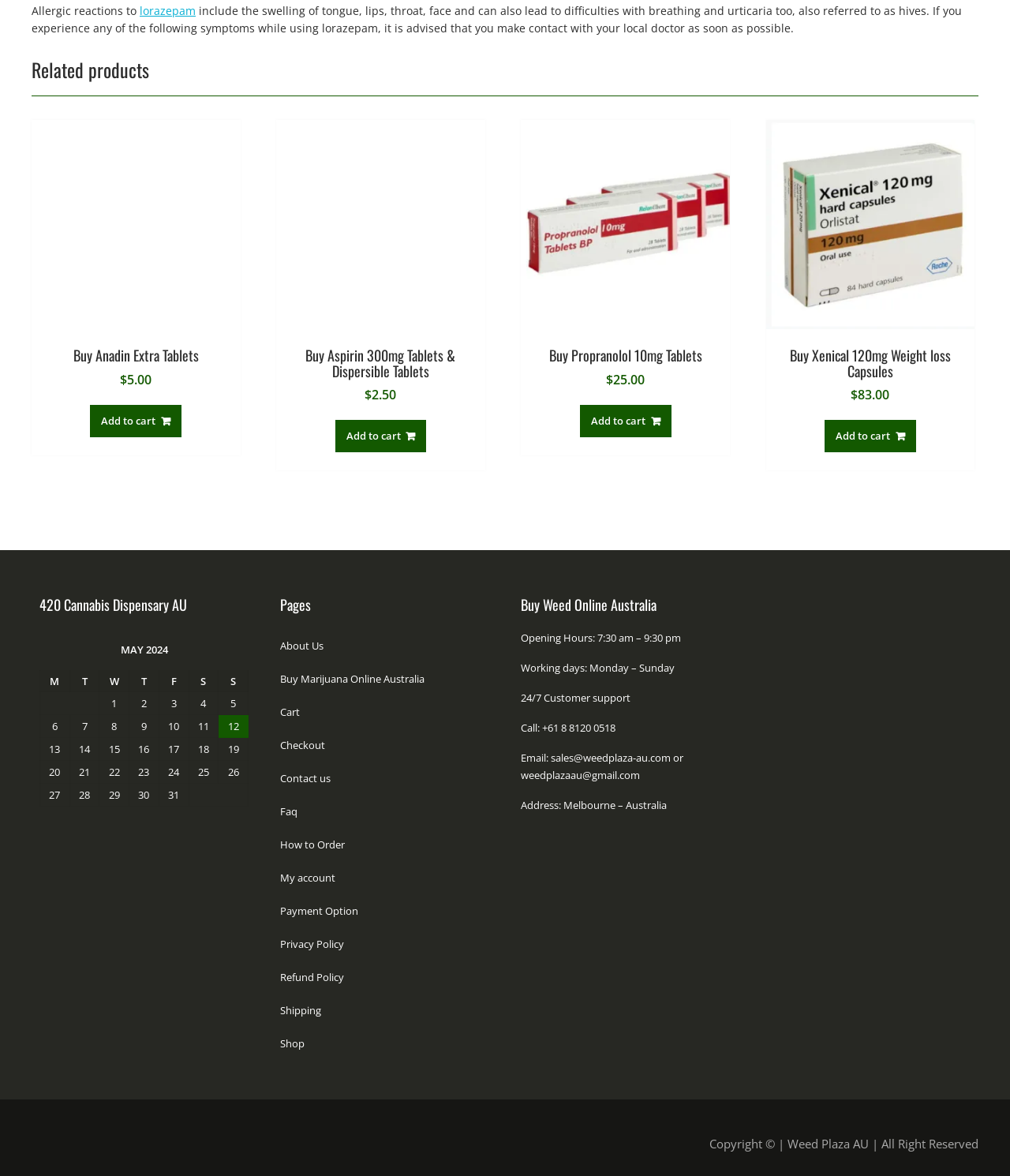What is the topic of the text above the 'Related products' heading?
Provide a detailed answer to the question using information from the image.

I read the text above the 'Related products' heading, which discusses allergic reactions to lorazepam, including symptoms such as swelling of tongue, lips, throat, face, and difficulties with breathing and urticaria.